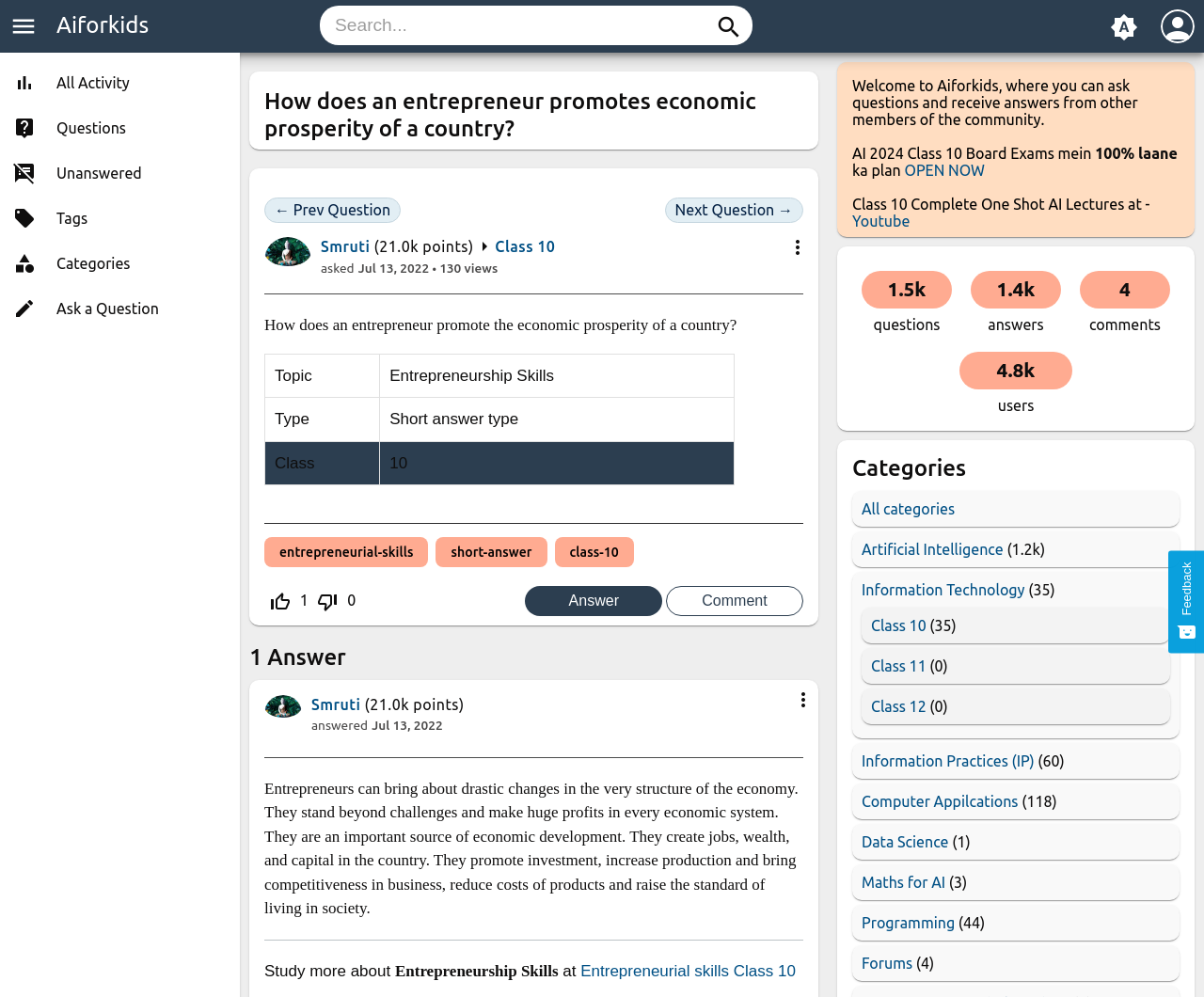Please identify the bounding box coordinates of the area that needs to be clicked to fulfill the following instruction: "Search for a question."

[0.266, 0.006, 0.625, 0.045]